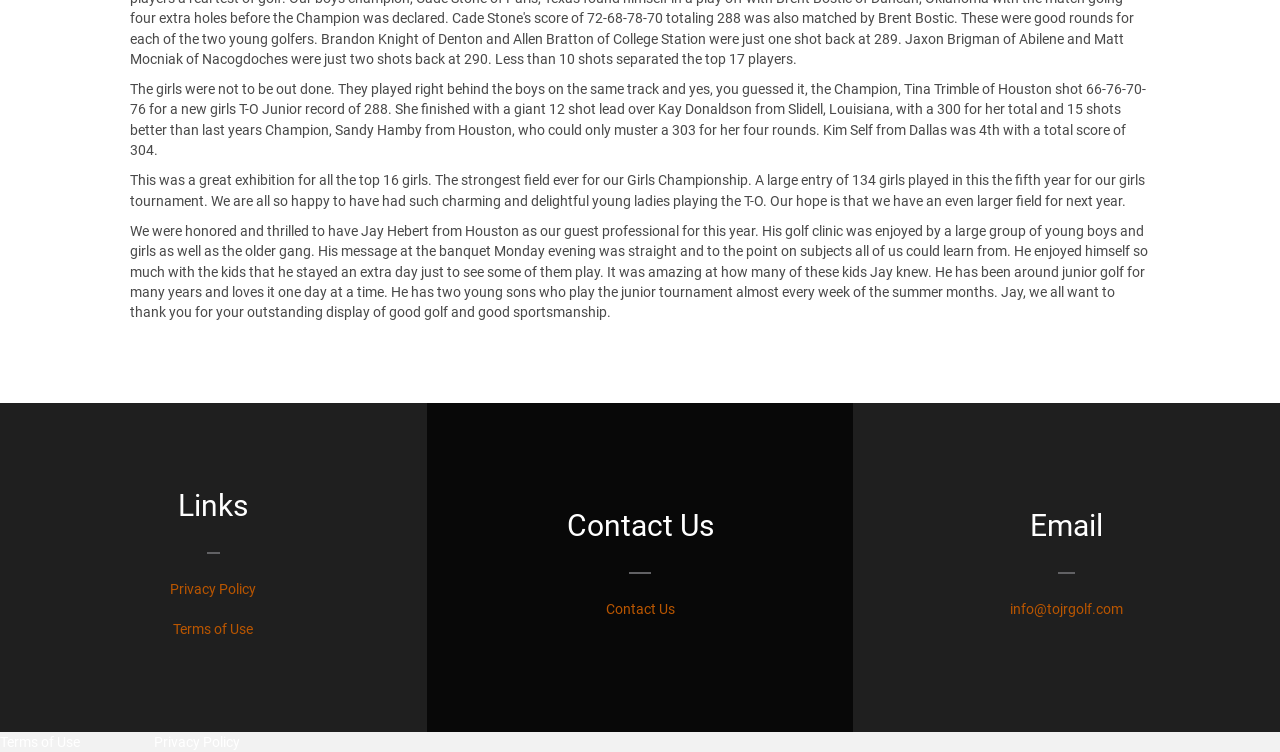What is the name of the girl who won the championship? Examine the screenshot and reply using just one word or a brief phrase.

Tina Trimble